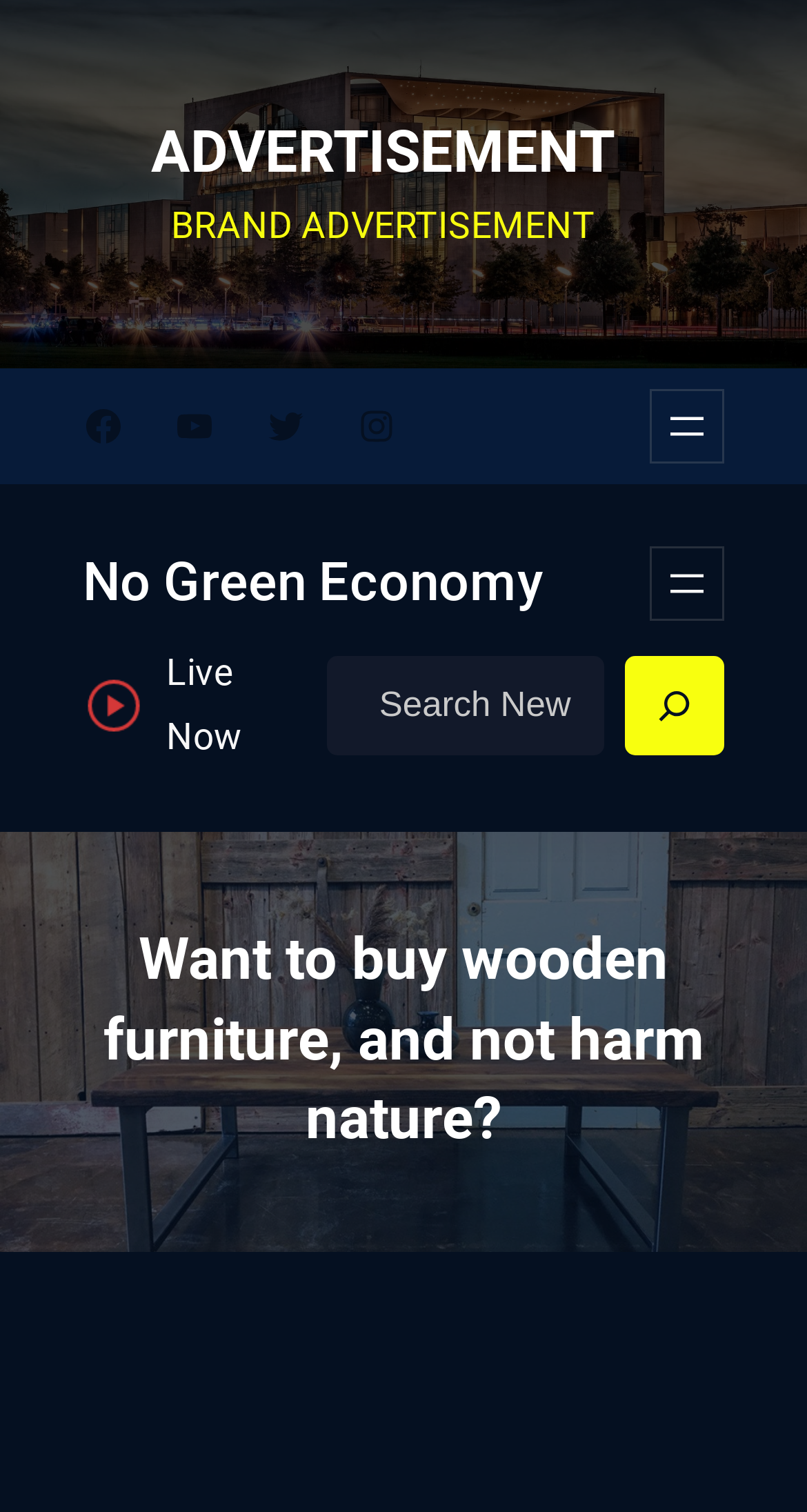Is there a menu button on the webpage?
Based on the screenshot, respond with a single word or phrase.

Yes